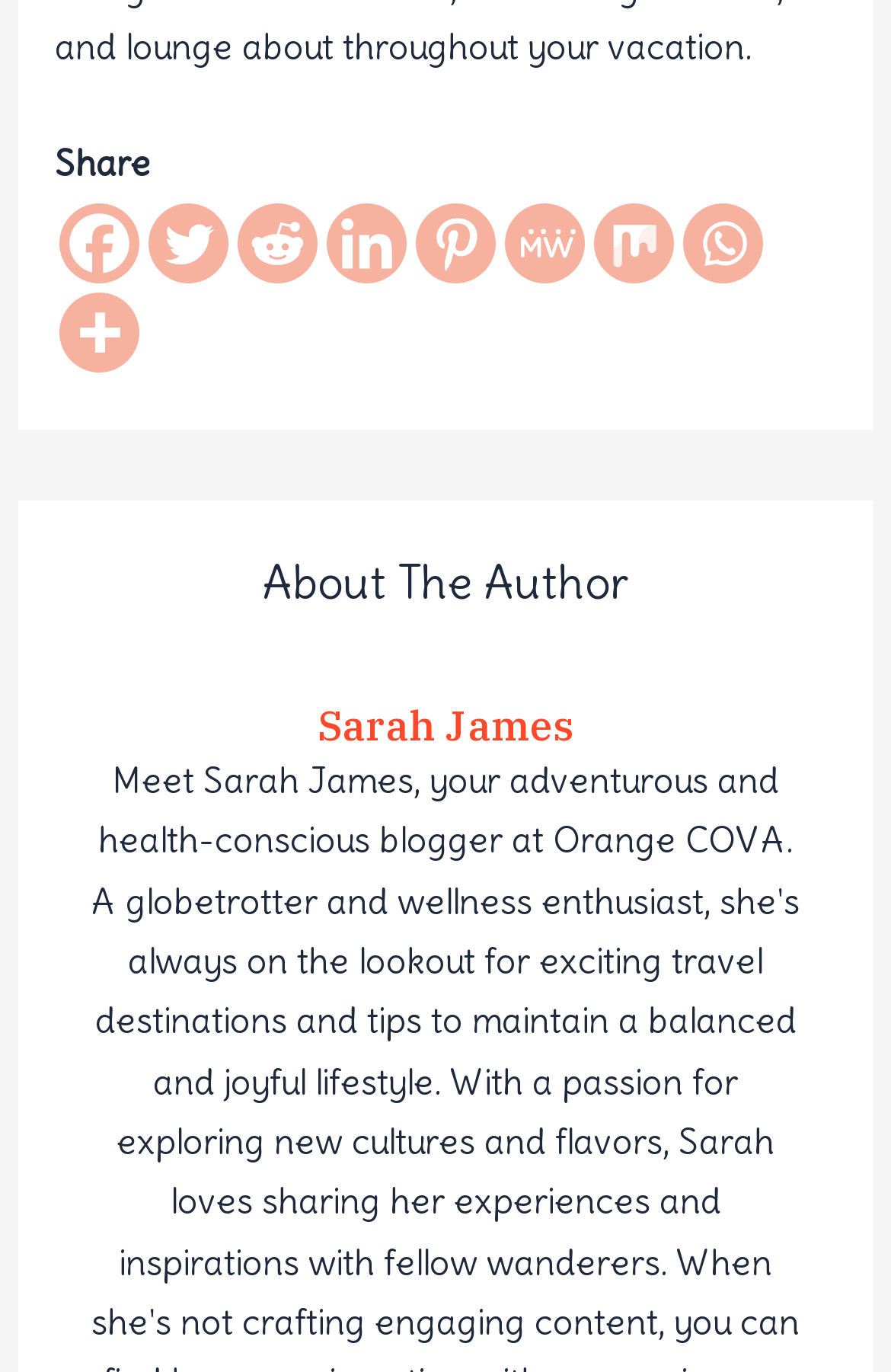Determine the bounding box coordinates of the area to click in order to meet this instruction: "Read about the author".

[0.101, 0.403, 0.899, 0.445]